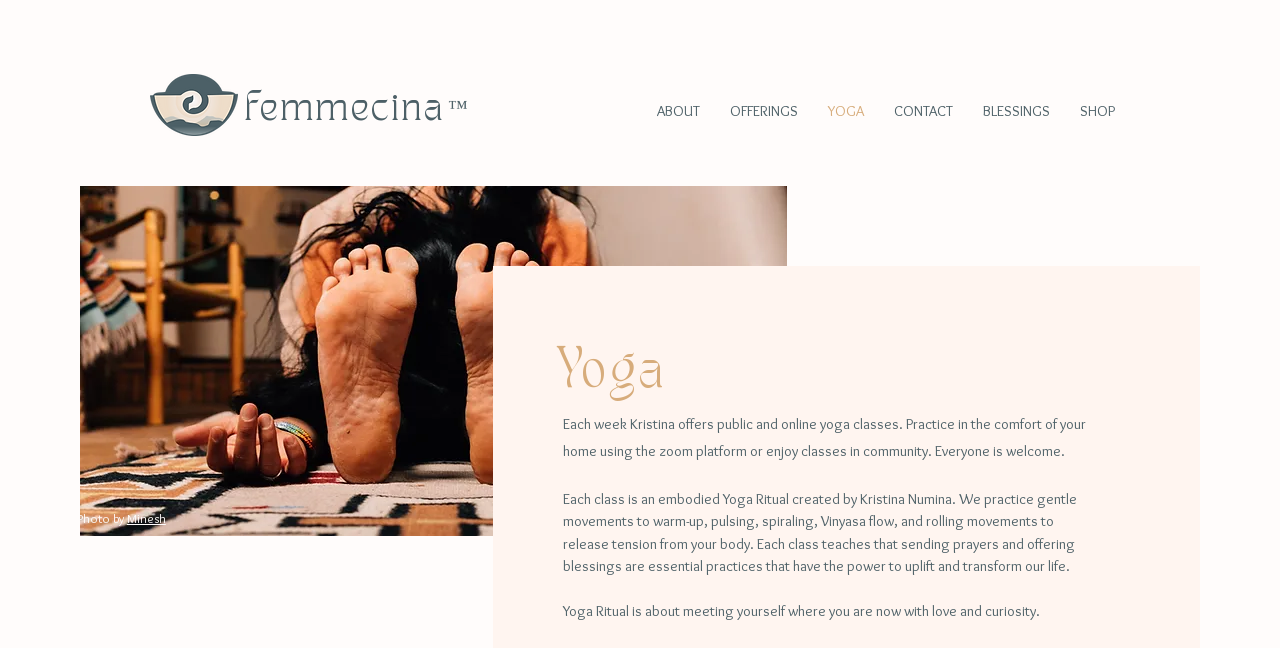Detail the webpage's structure and highlights in your description.

The webpage is about yoga classes offered by Kristina Numina in the Albuquerque city area and online. At the top left corner, there is a logo image of "Femmecina" with a link to the website. Next to the logo, there is a heading with the same name. A trademark symbol is placed to the right of the heading.

Below the logo and heading, there is a navigation menu with links to different sections of the website, including "ABOUT", "OFFERINGS", "YOGA", "CONTACT", "BLESSINGS", and "SHOP". These links are aligned horizontally across the top of the page.

On the left side of the page, there is a large image of yoga feet, taking up most of the vertical space. Below the image, there is a heading crediting the photo to "Minesh".

To the right of the image, there is a section dedicated to describing the yoga classes. A heading "Yoga" is placed at the top, followed by three paragraphs of text. The text explains that Kristina offers public and online yoga classes, and describes the gentle movements and practices involved in each class. The text also emphasizes the importance of sending prayers and offering blessings in the yoga ritual.

Overall, the webpage has a clean and simple layout, with a focus on promoting Kristina's yoga classes and providing information about her teaching style.